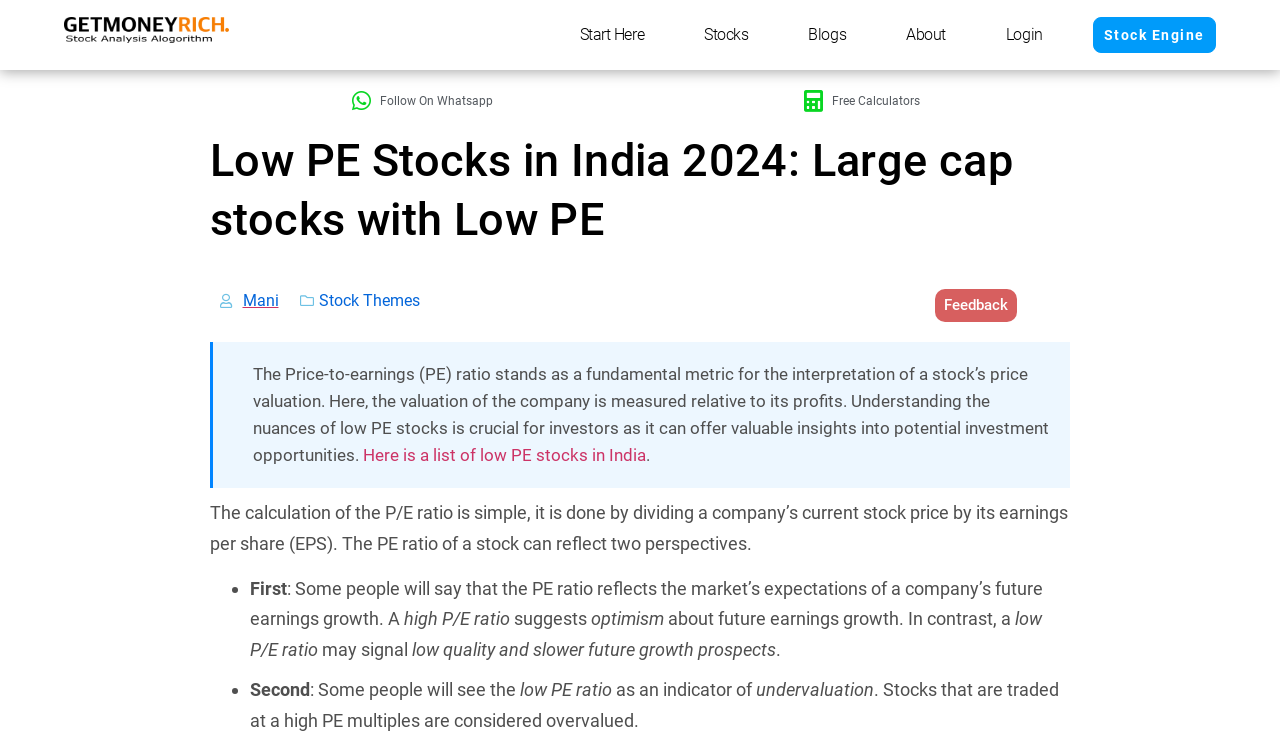What is the link to the list of low PE stocks in India?
Observe the image and answer the question with a one-word or short phrase response.

Here is a list of low PE stocks in India